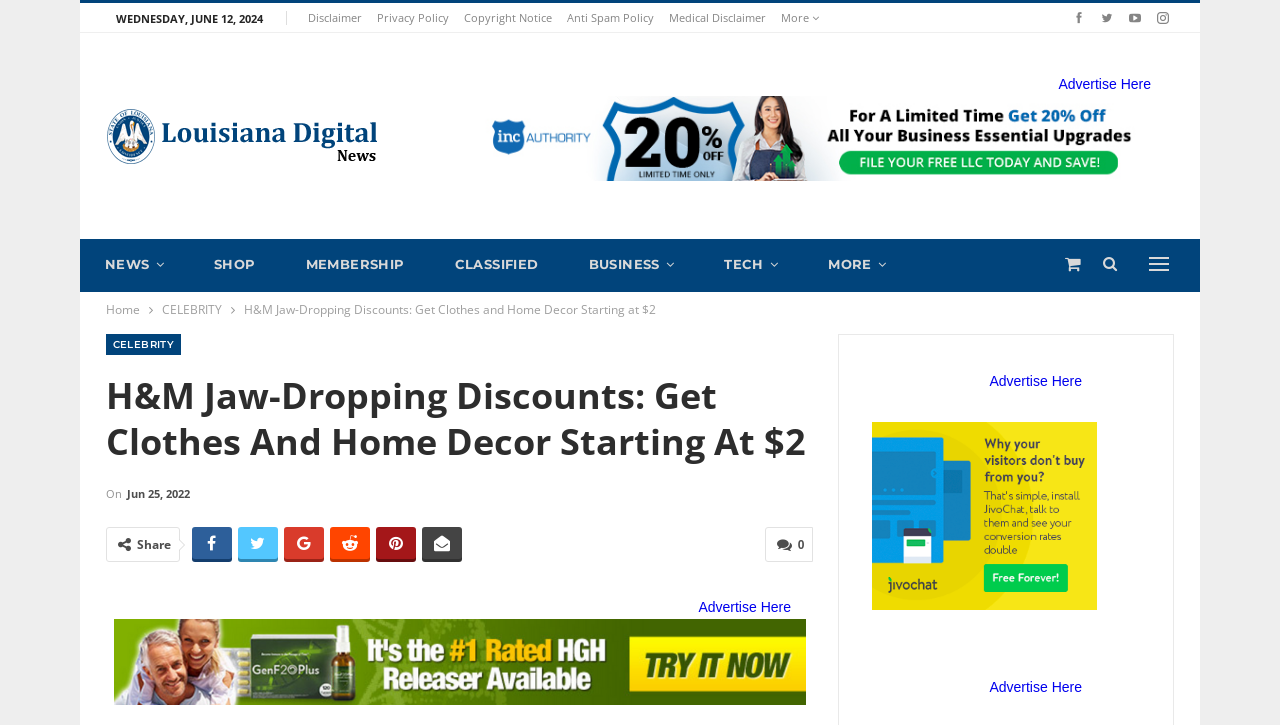What is the date of the article? Analyze the screenshot and reply with just one word or a short phrase.

Jun 25, 2022